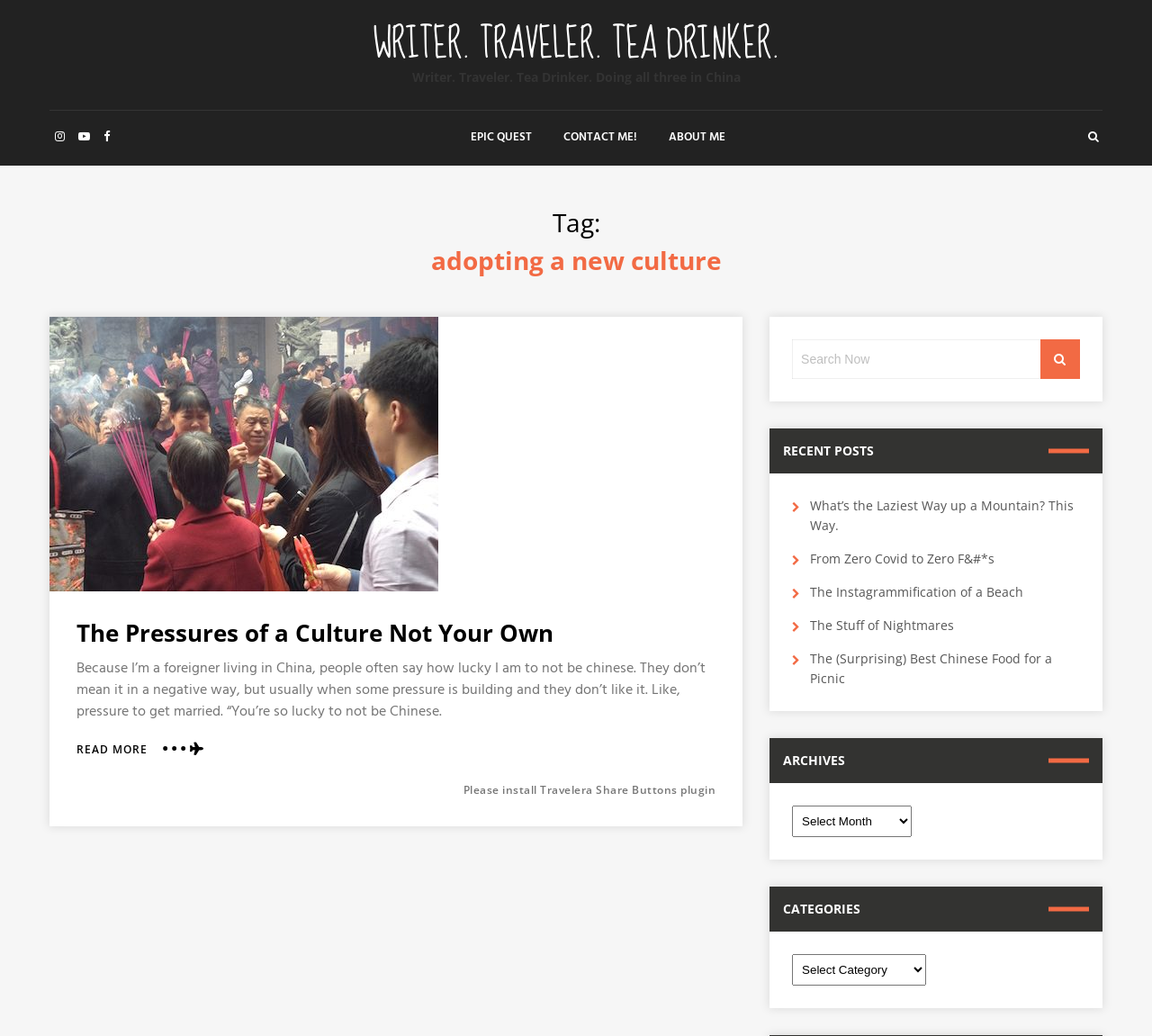What is the title of the first article on the webpage?
Using the details from the image, give an elaborate explanation to answer the question.

The title of the first article can be found in the article section of the webpage, which is 'The Pressures of a Culture Not Your Own'.